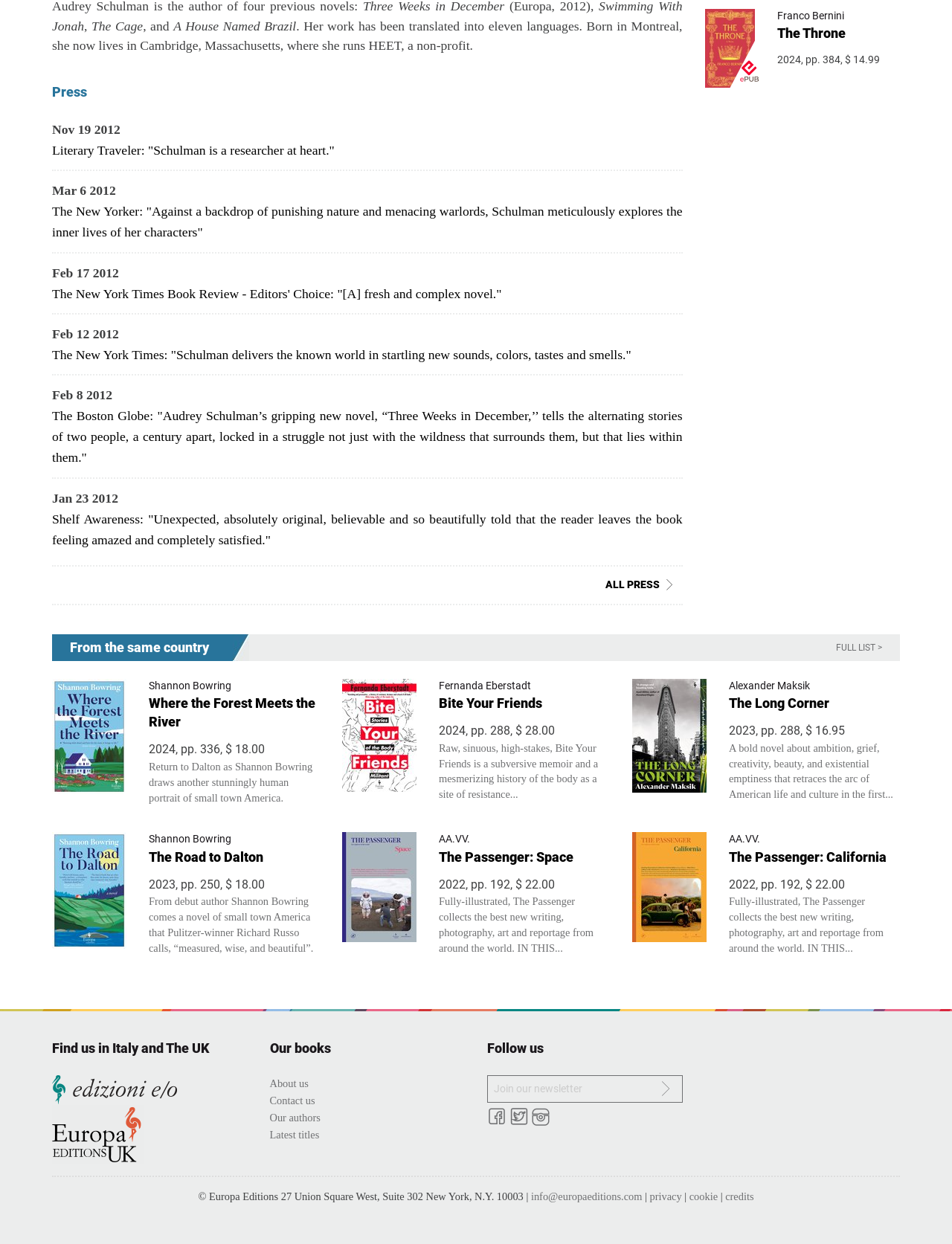Provide the bounding box coordinates of the area you need to click to execute the following instruction: "Check 'FULL LIST > From the same country'".

[0.878, 0.516, 0.927, 0.525]